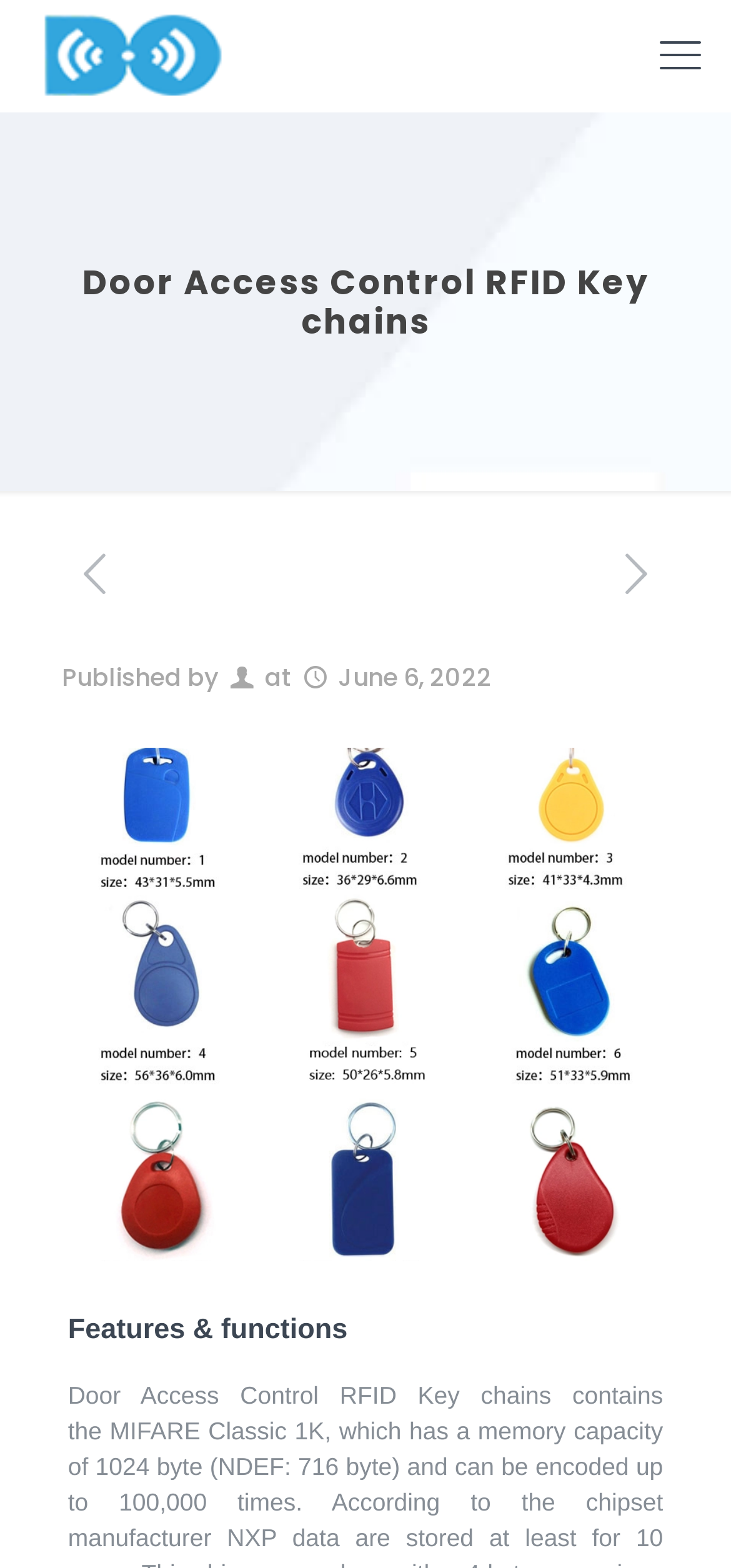How many links are present on the webpage?
Answer the question with a single word or phrase by looking at the picture.

5